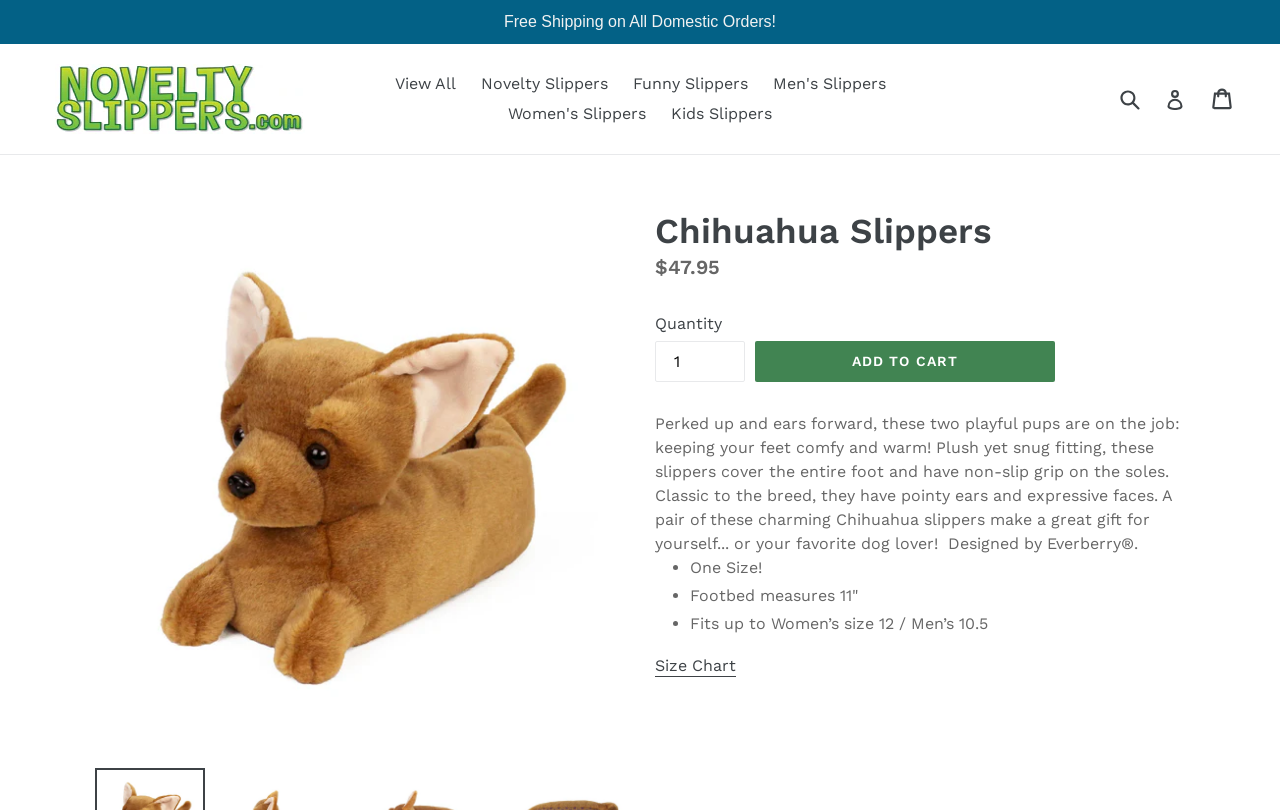Please find the bounding box coordinates of the element that must be clicked to perform the given instruction: "Log in to your account". The coordinates should be four float numbers from 0 to 1, i.e., [left, top, right, bottom].

[0.91, 0.098, 0.926, 0.147]